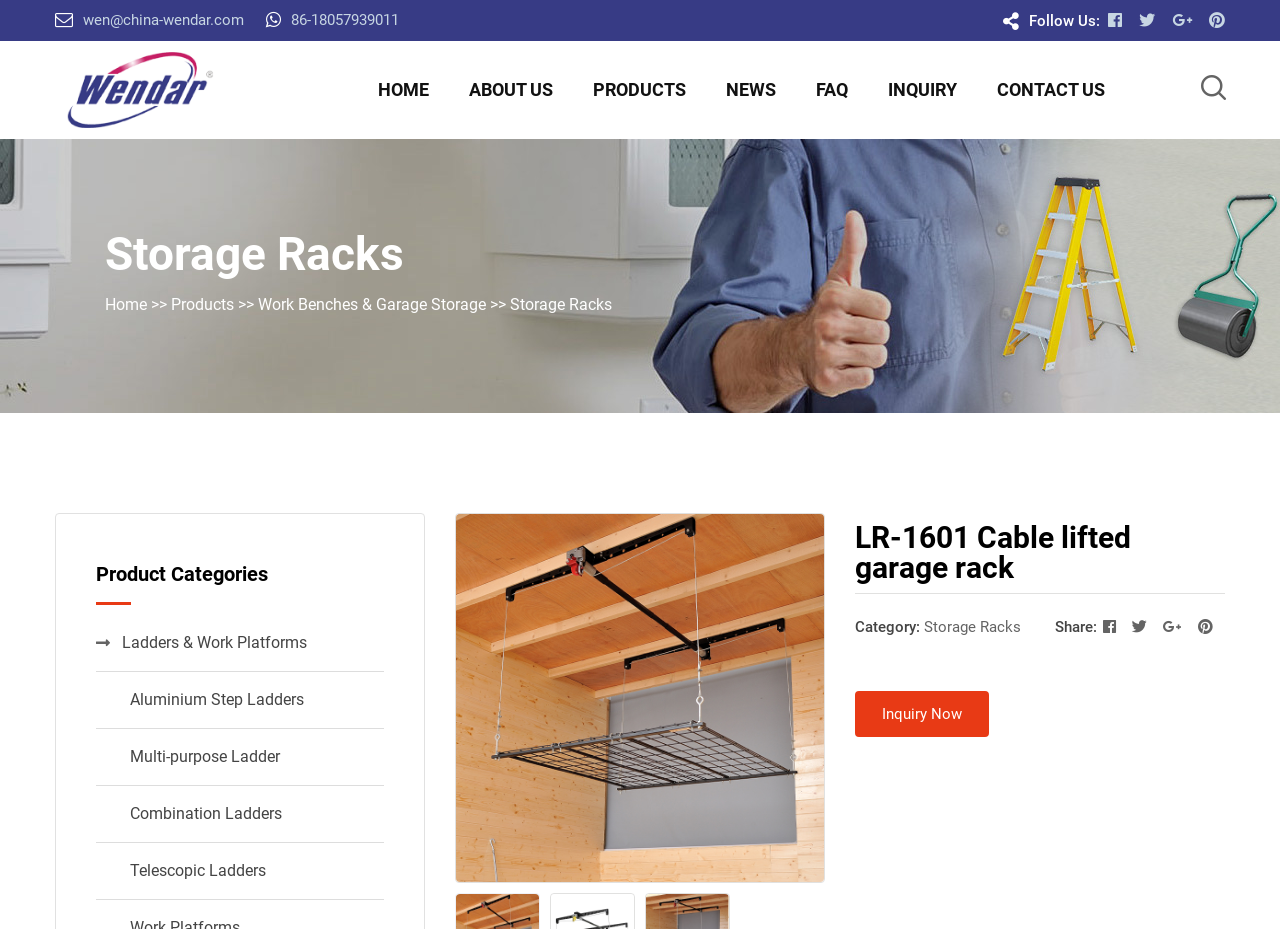Indicate the bounding box coordinates of the element that needs to be clicked to satisfy the following instruction: "View the 'Work Benches & Garage Storage' products". The coordinates should be four float numbers between 0 and 1, i.e., [left, top, right, bottom].

[0.202, 0.318, 0.38, 0.338]